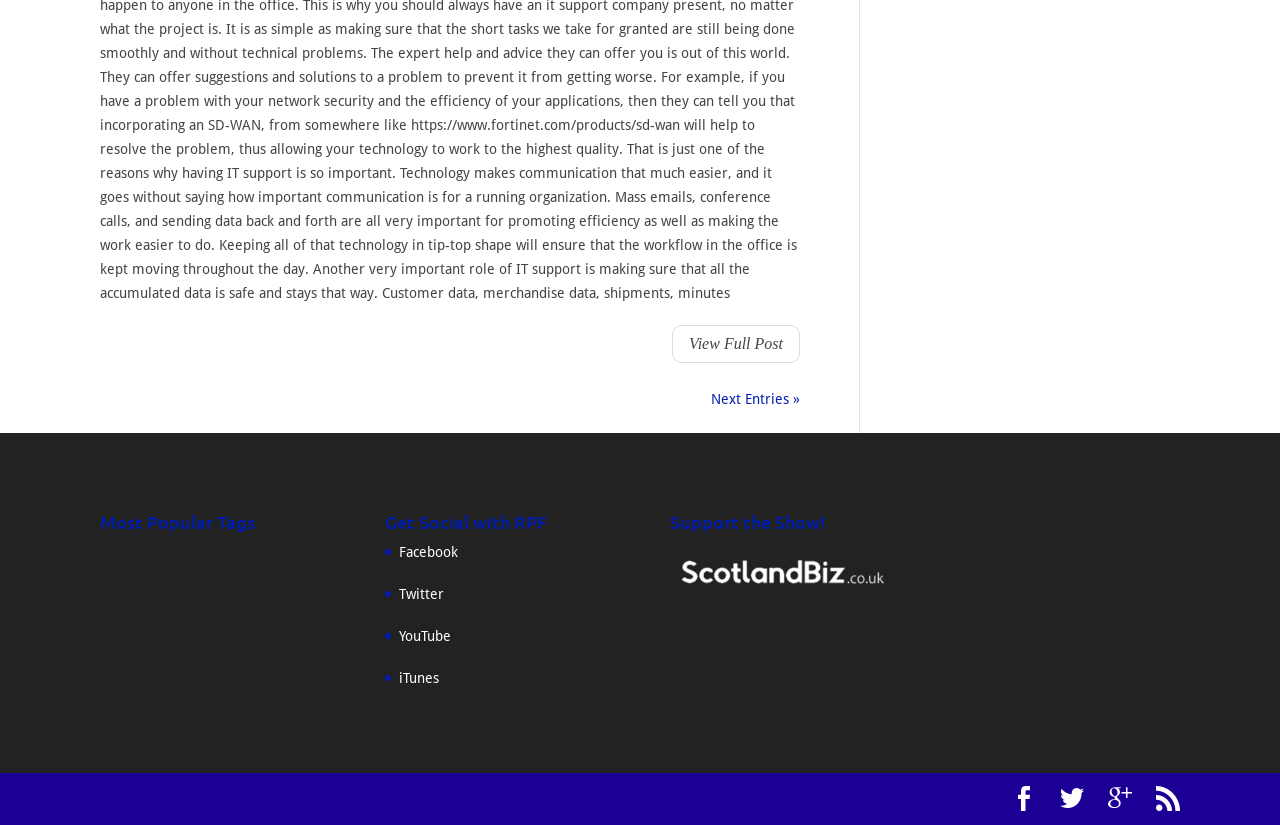What is the 'View Full Post' link for?
Refer to the image and provide a one-word or short phrase answer.

To view full post